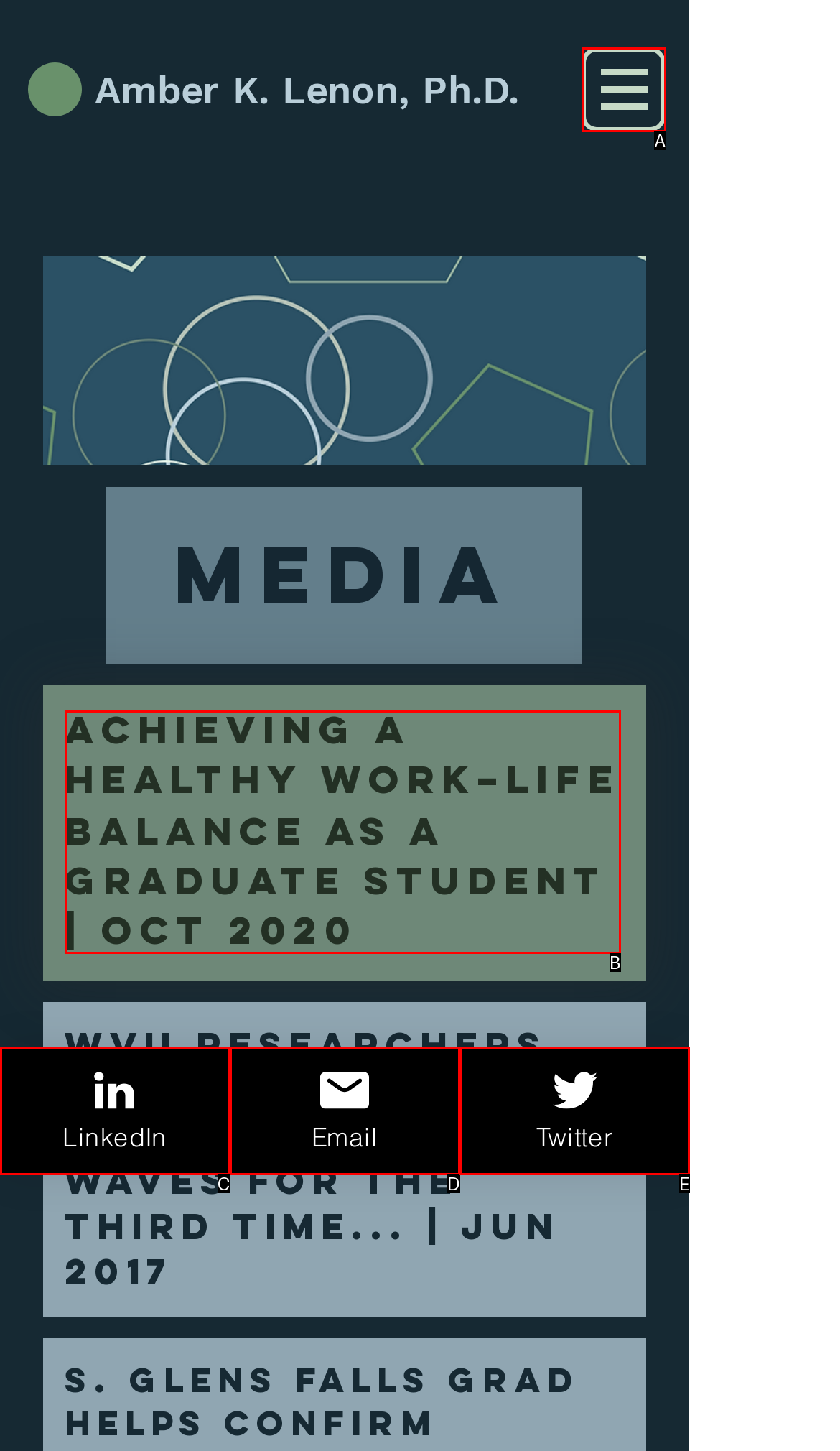Select the HTML element that matches the description: LinkedIn. Provide the letter of the chosen option as your answer.

C